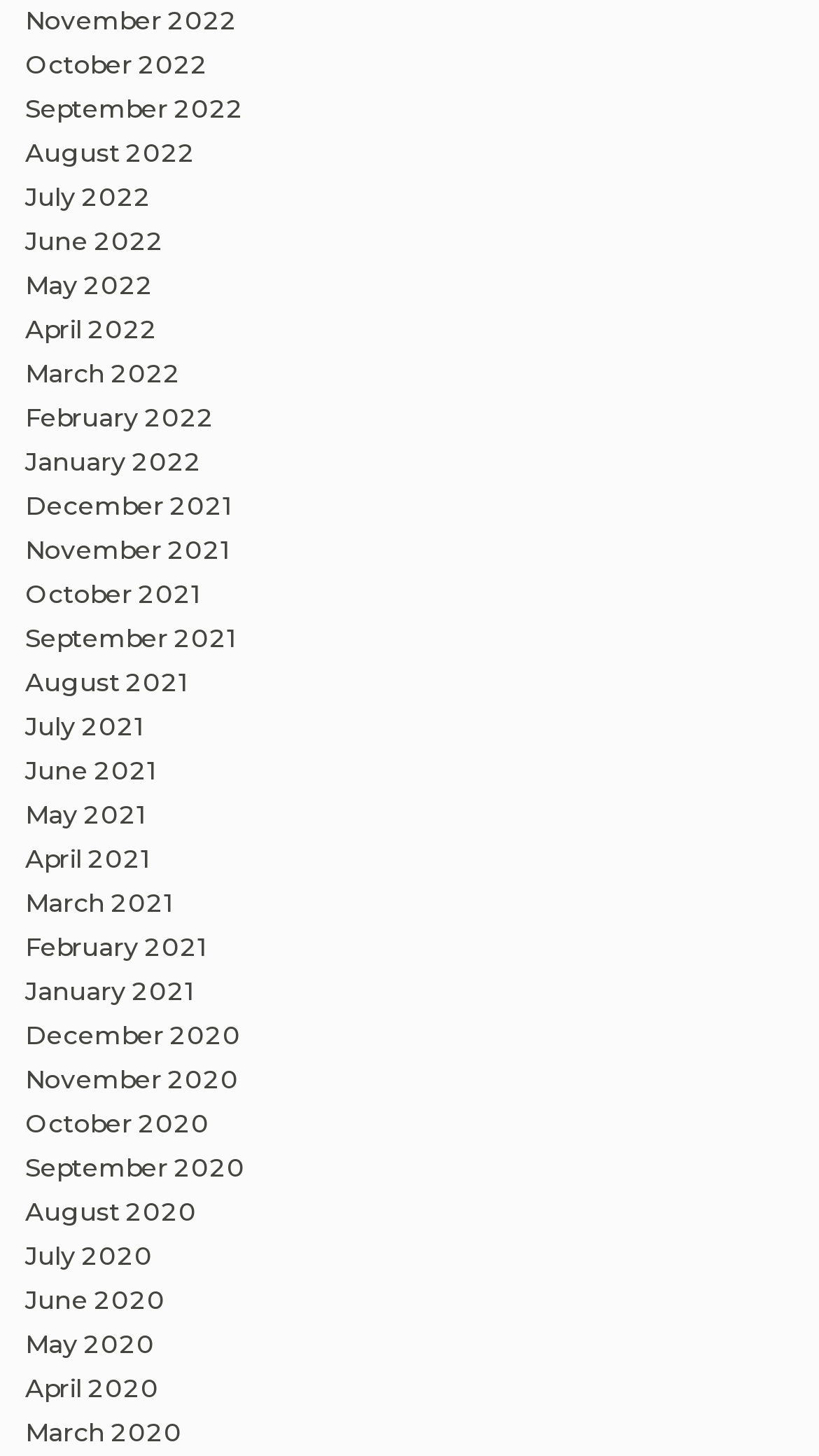Please answer the following question using a single word or phrase: 
What is the earliest month listed?

March 2020